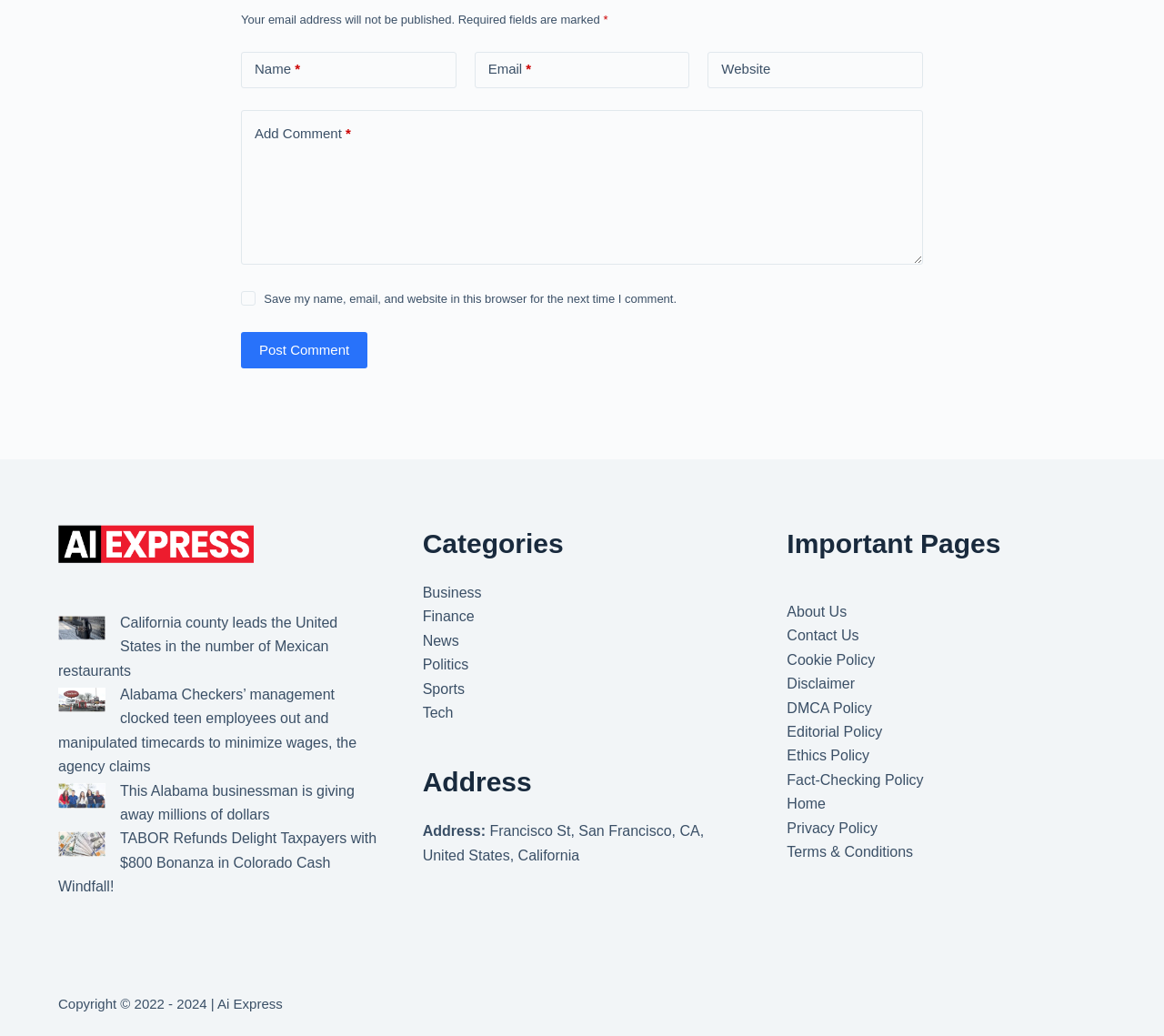Identify the bounding box coordinates of the area that should be clicked in order to complete the given instruction: "Enter your website". The bounding box coordinates should be four float numbers between 0 and 1, i.e., [left, top, right, bottom].

[0.608, 0.05, 0.793, 0.085]